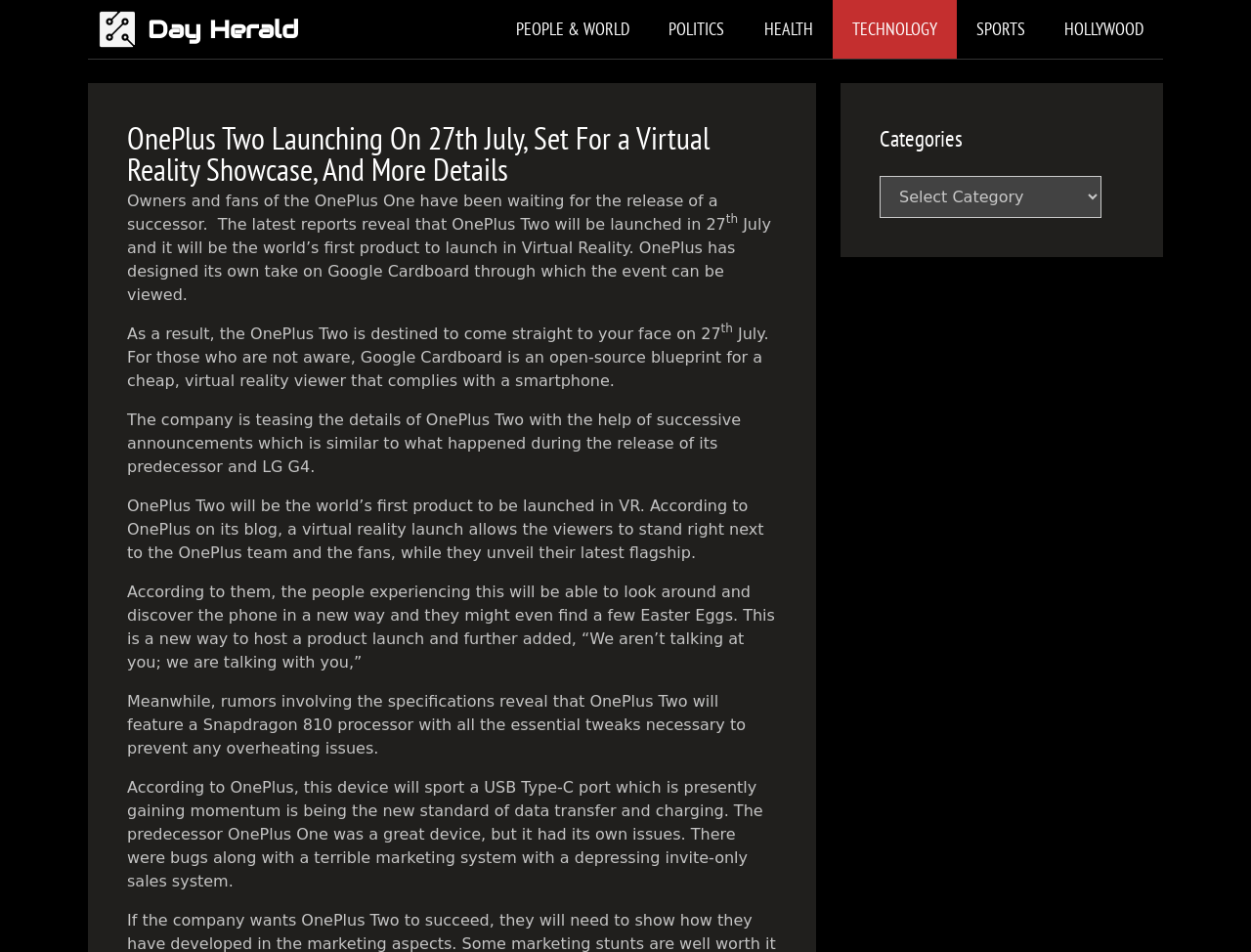Identify the bounding box for the given UI element using the description provided. Coordinates should be in the format (top-left x, top-left y, bottom-right x, bottom-right y) and must be between 0 and 1. Here is the description: Hollywood

[0.835, 0.0, 0.93, 0.062]